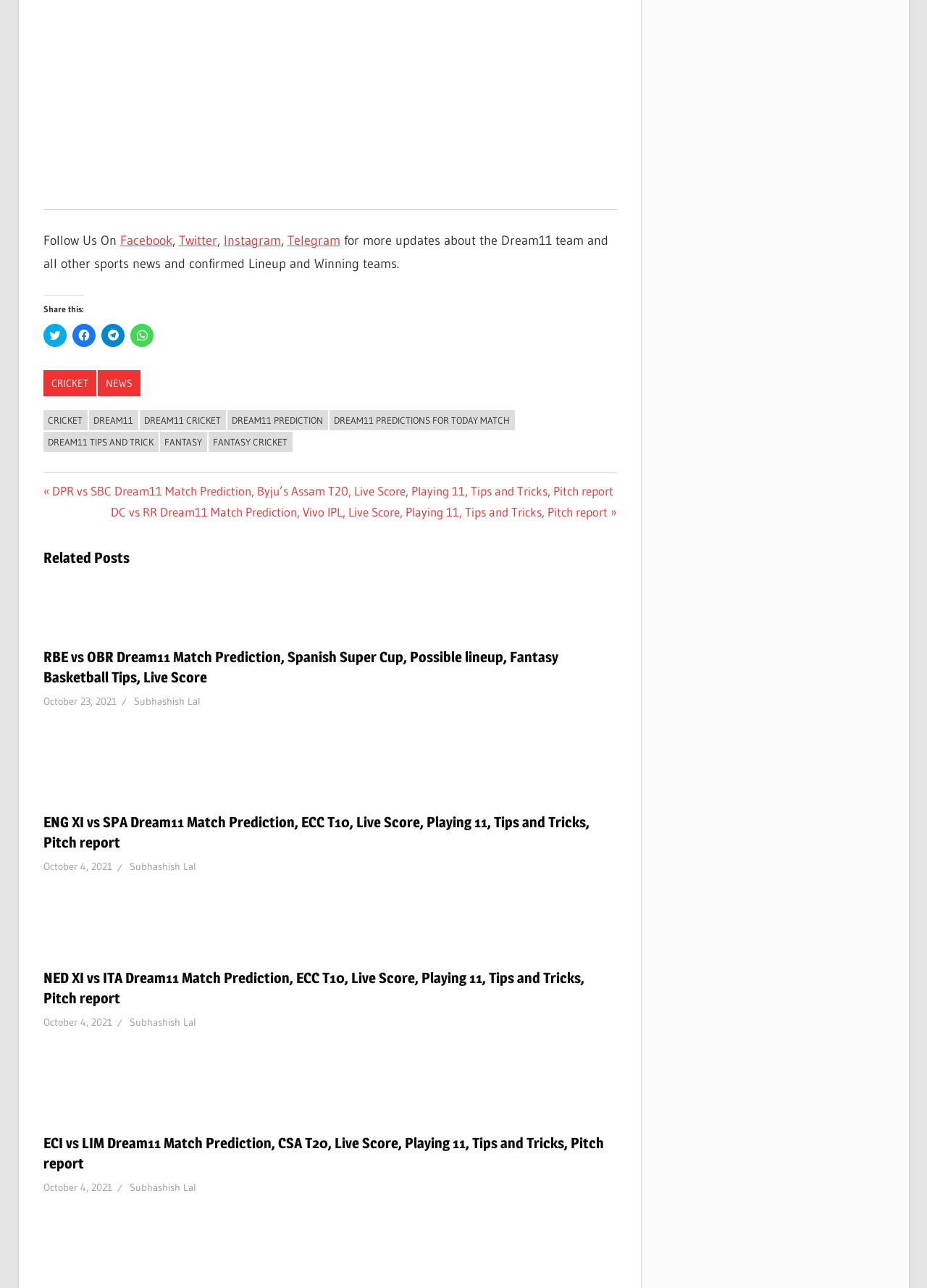Determine the coordinates of the bounding box that should be clicked to complete the instruction: "Read the post about DPR vs SBC Dream11 Match Prediction". The coordinates should be represented by four float numbers between 0 and 1: [left, top, right, bottom].

[0.046, 0.375, 0.661, 0.387]